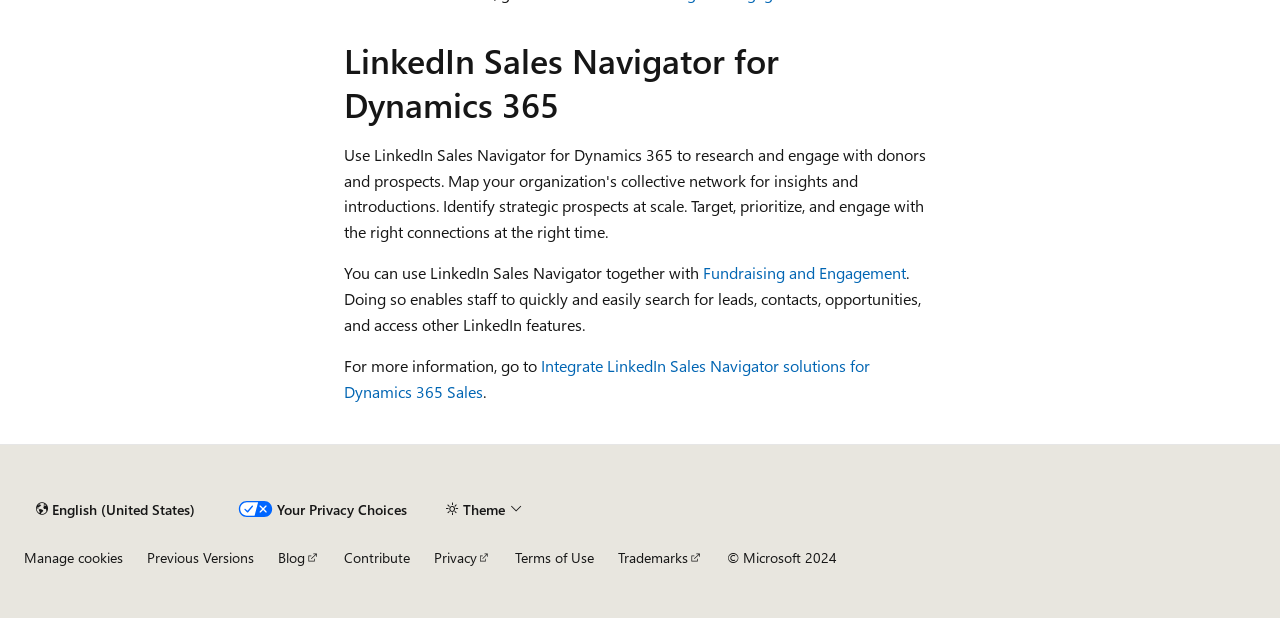What is the purpose of the California Consumer Privacy Act (CCPA) Opt-Out Icon? Based on the image, give a response in one word or a short phrase.

Your Privacy Choices